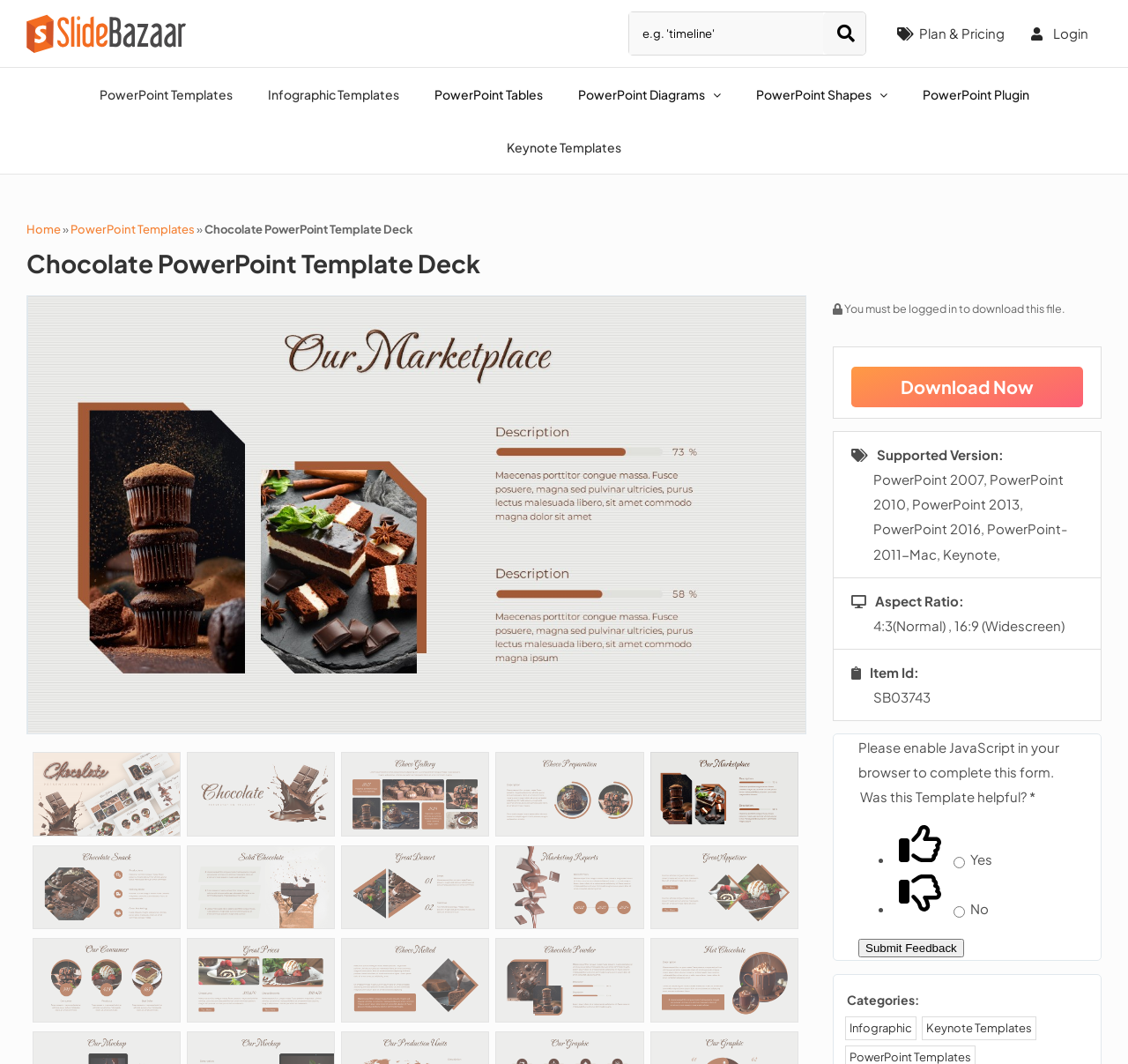For the element described, predict the bounding box coordinates as (top-left x, top-left y, bottom-right x, bottom-right y). All values should be between 0 and 1. Element description: South Coast

None